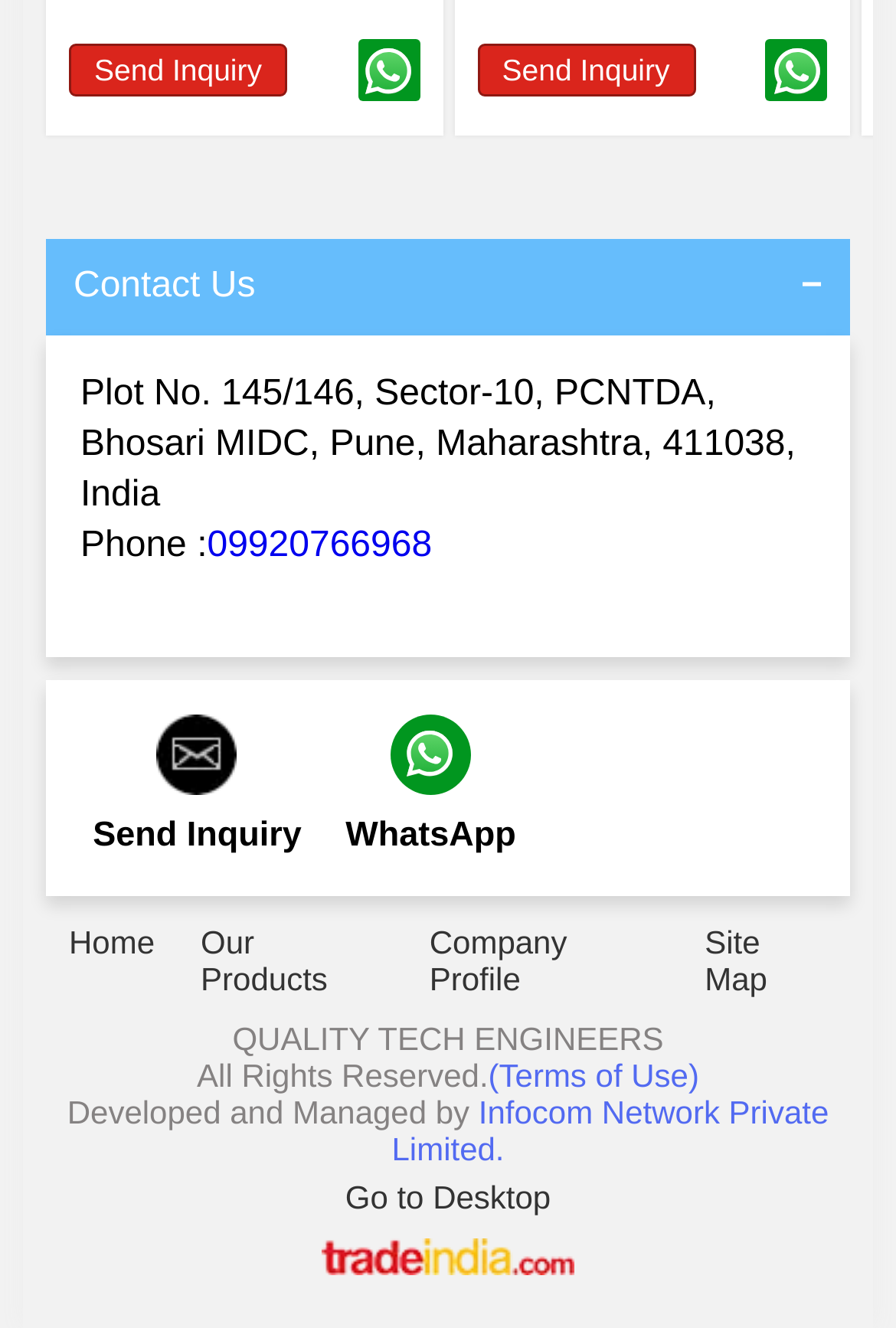Give the bounding box coordinates for this UI element: "parent_node: Send Inquiry". The coordinates should be four float numbers between 0 and 1, arranged as [left, top, right, bottom].

[0.399, 0.029, 0.468, 0.076]